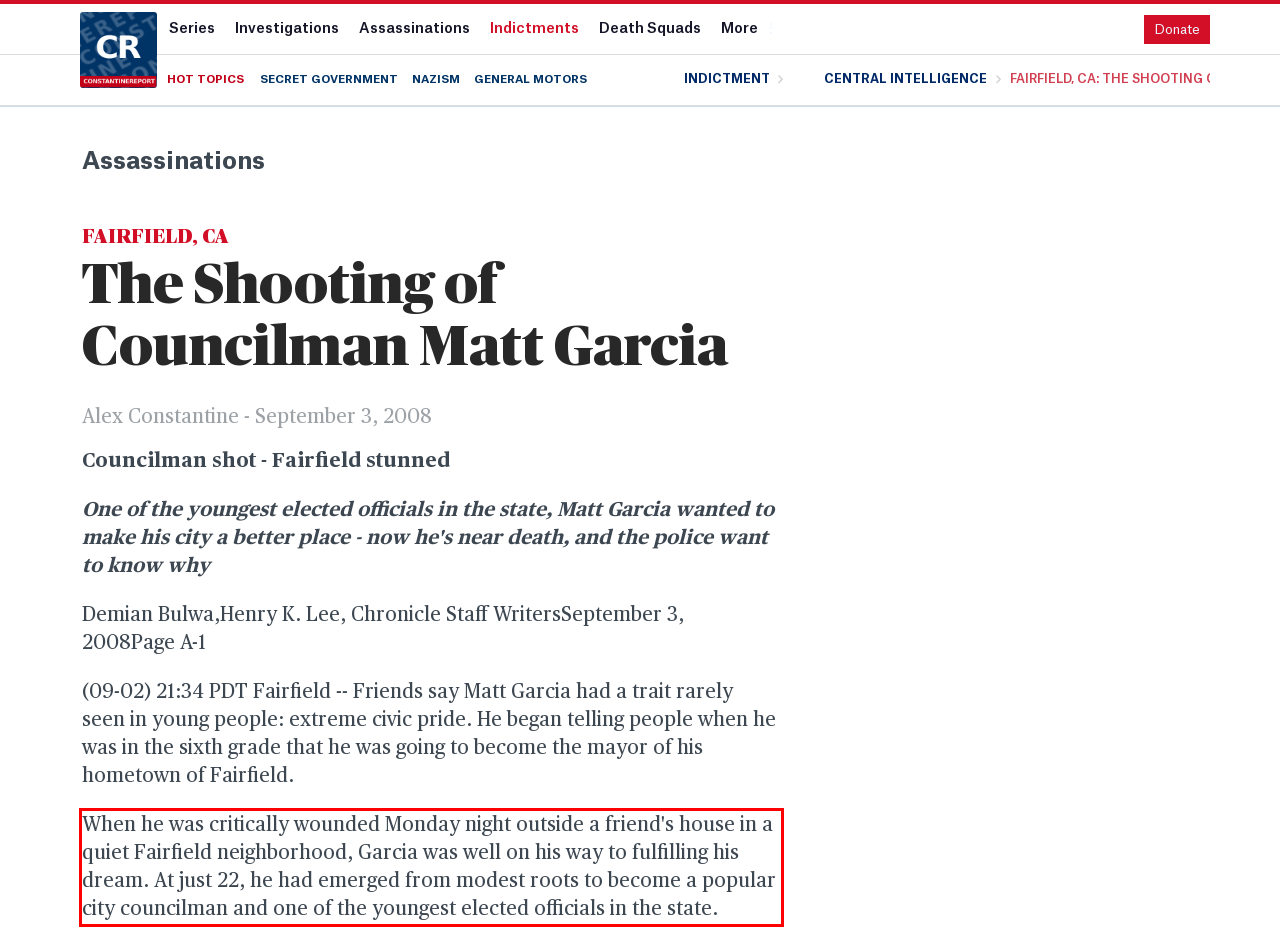Given a screenshot of a webpage, locate the red bounding box and extract the text it encloses.

When he was critically wounded Monday night outside a friend's house in a quiet Fairfield neighborhood, Garcia was well on his way to fulfilling his dream. At just 22, he had emerged from modest roots to become a popular city councilman and one of the youngest elected officials in the state.